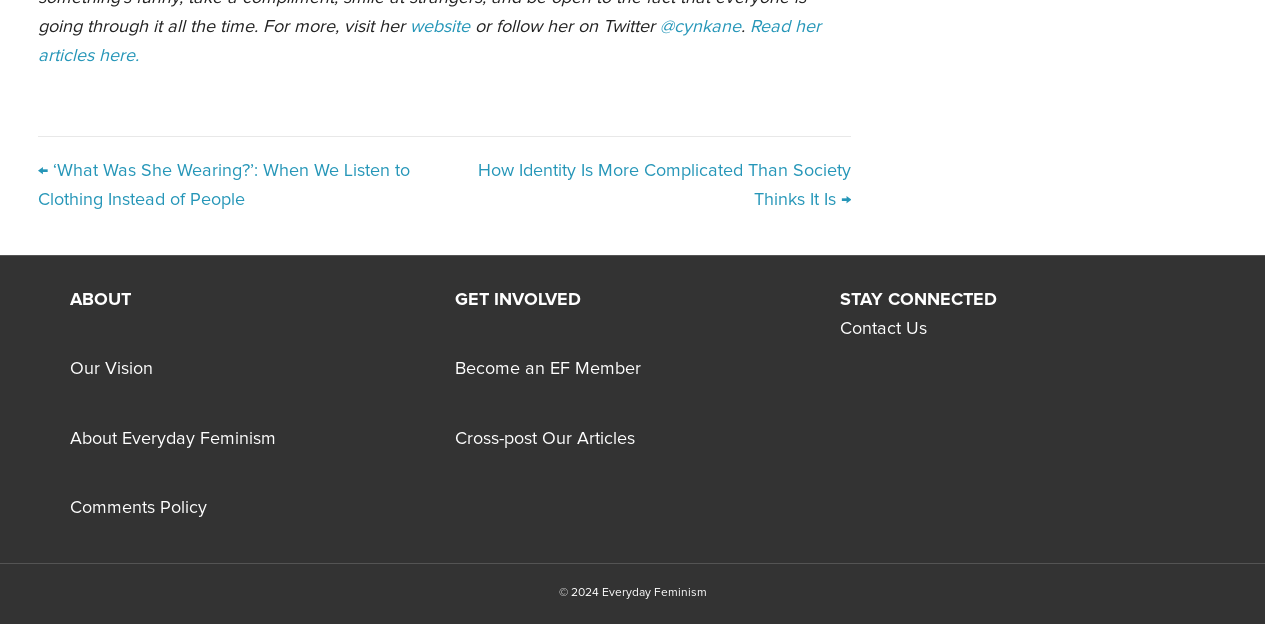Please pinpoint the bounding box coordinates for the region I should click to adhere to this instruction: "Read her articles here".

[0.029, 0.029, 0.641, 0.105]